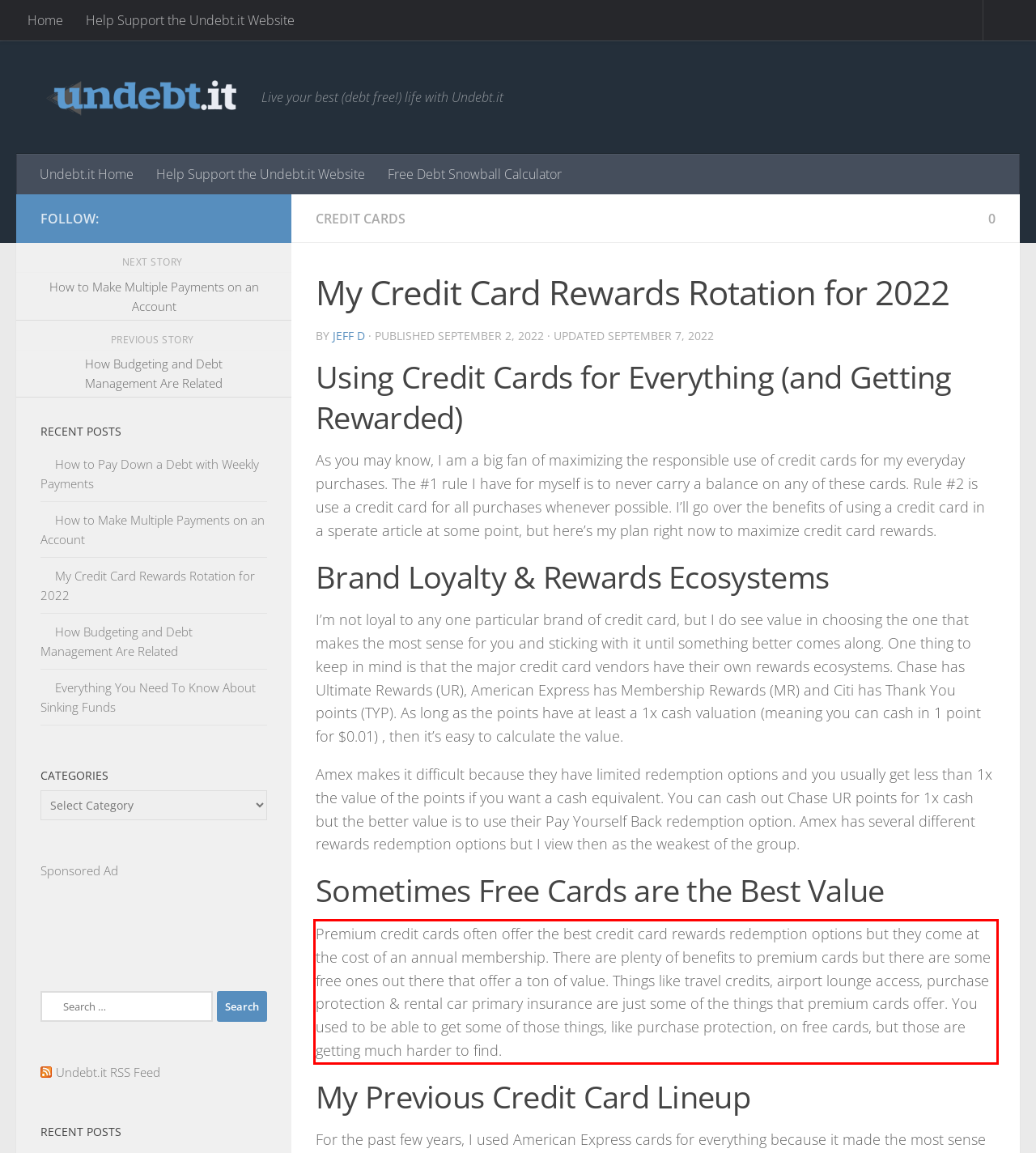Please identify and extract the text from the UI element that is surrounded by a red bounding box in the provided webpage screenshot.

Premium credit cards often offer the best credit card rewards redemption options but they come at the cost of an annual membership. There are plenty of benefits to premium cards but there are some free ones out there that offer a ton of value. Things like travel credits, airport lounge access, purchase protection & rental car primary insurance are just some of the things that premium cards offer. You used to be able to get some of those things, like purchase protection, on free cards, but those are getting much harder to find.